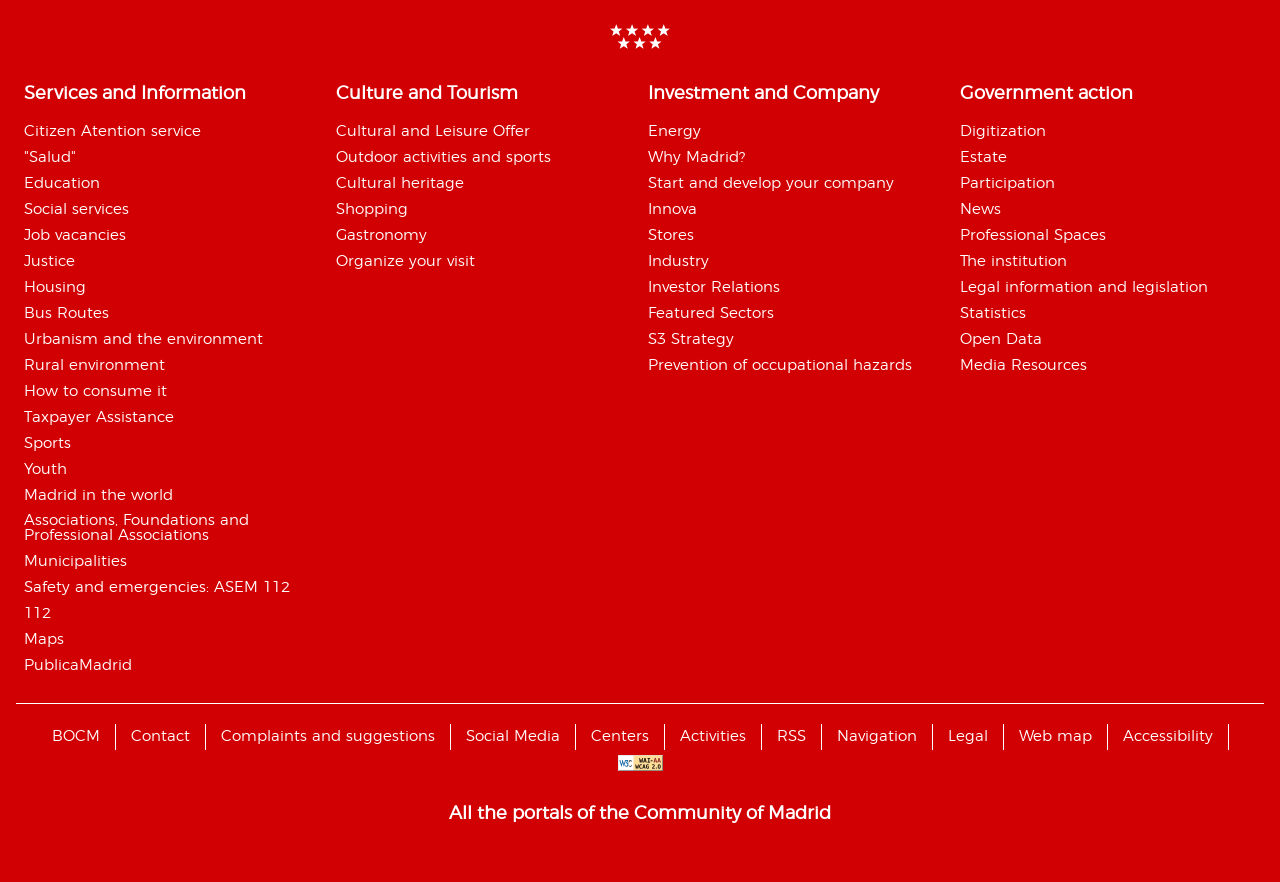How many links are there under the Acción de Gobierno category?
From the image, provide a succinct answer in one word or a short phrase.

9